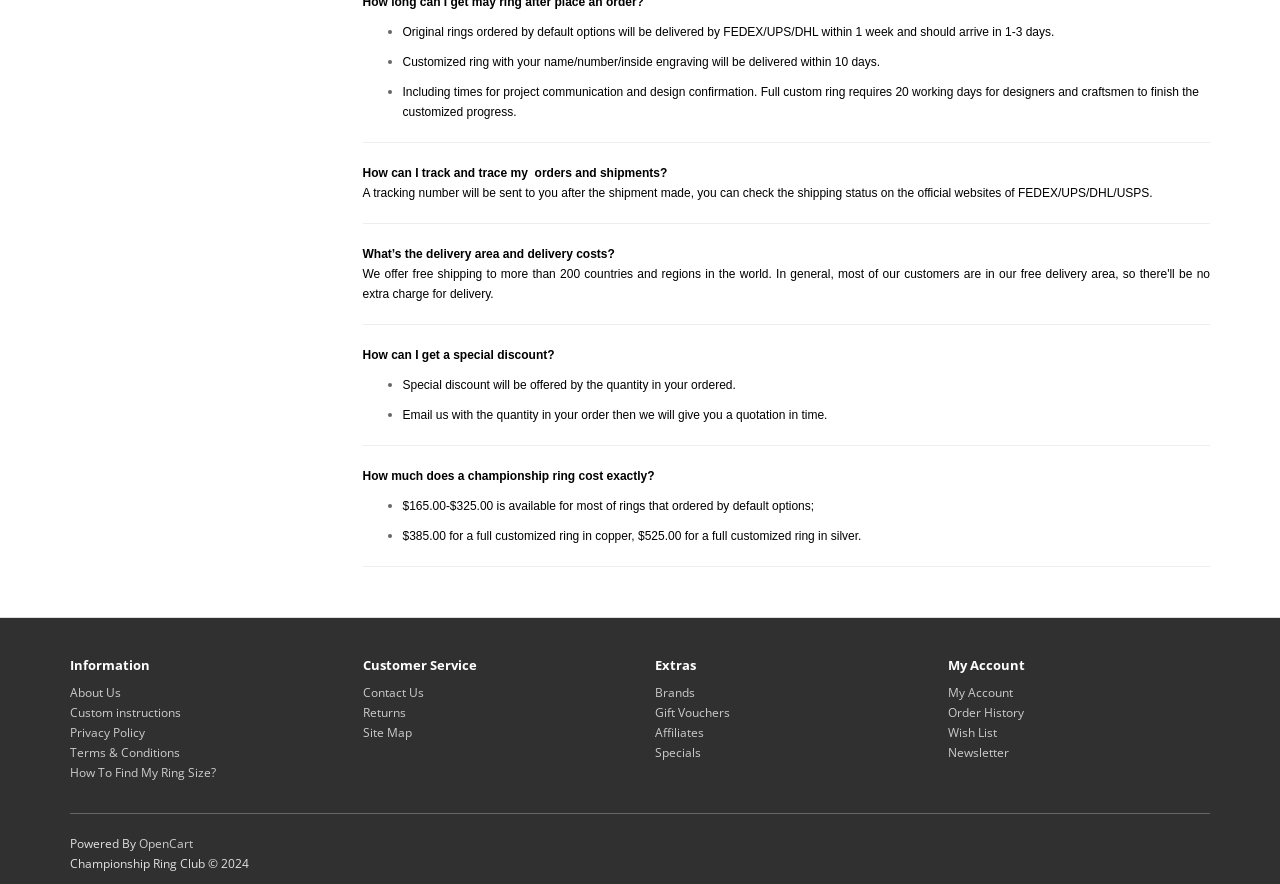Use a single word or phrase to answer the question: 
What is the price range for full customized rings?

$385.00-$525.00